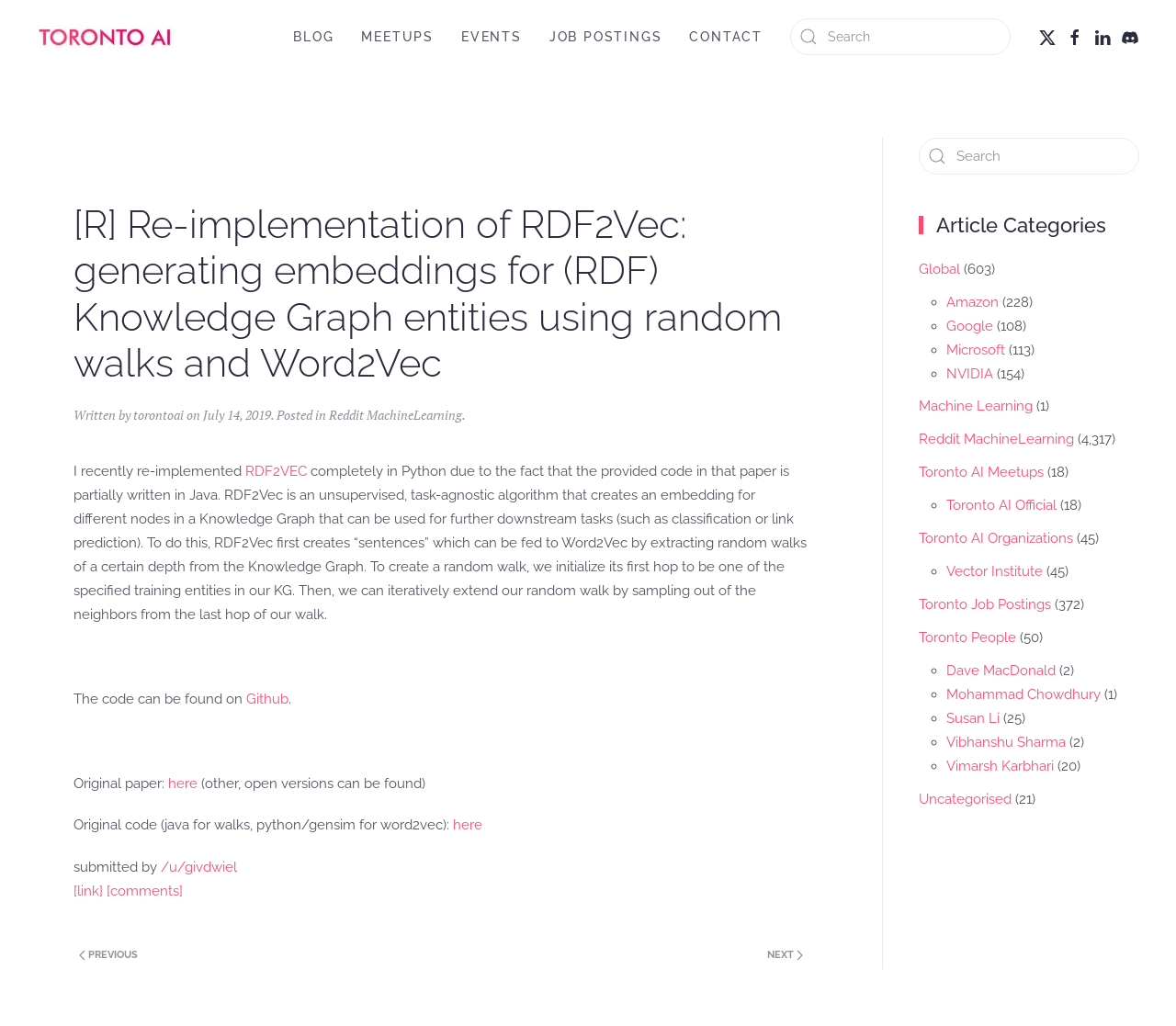Please identify the bounding box coordinates of the element I need to click to follow this instruction: "Go back to home".

[0.031, 0.0, 0.148, 0.072]